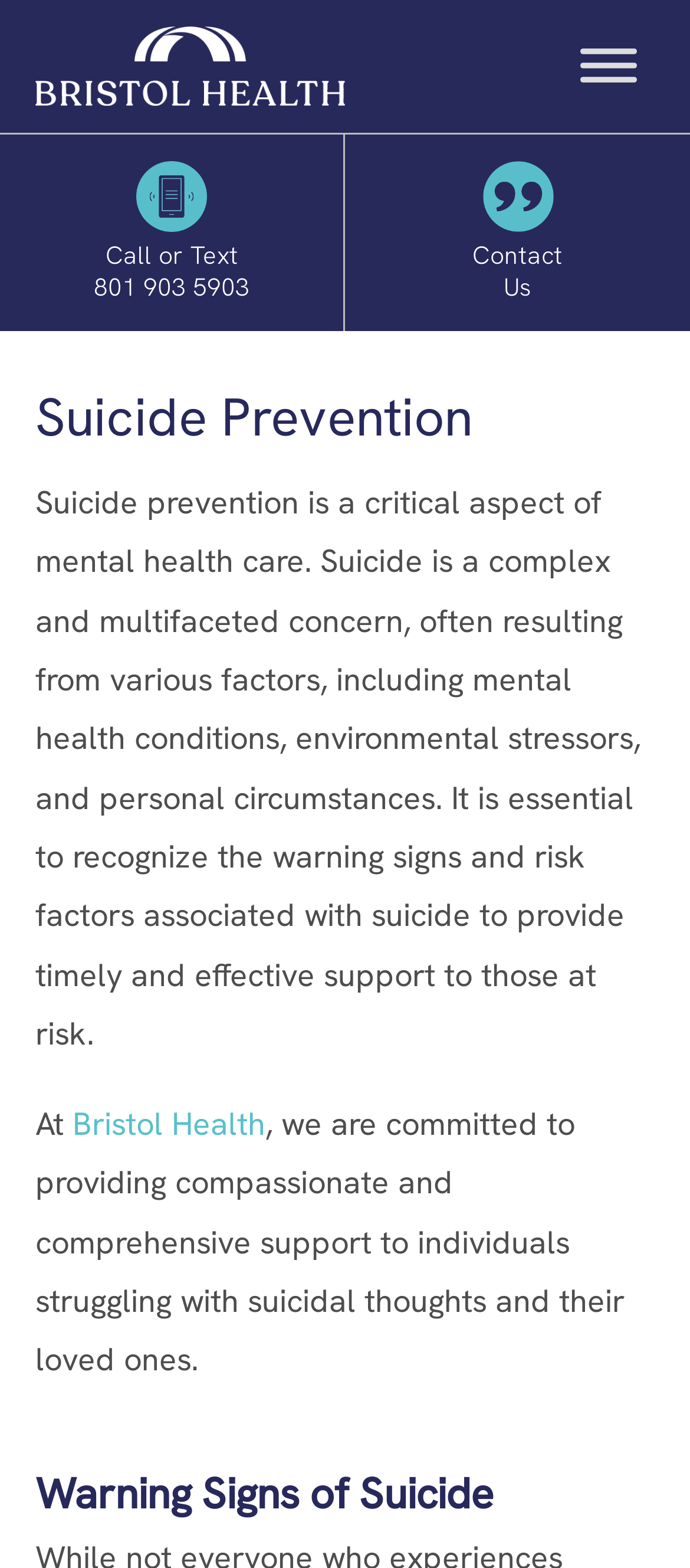What is the name of the organization providing support? Analyze the screenshot and reply with just one word or a short phrase.

Bristol Health